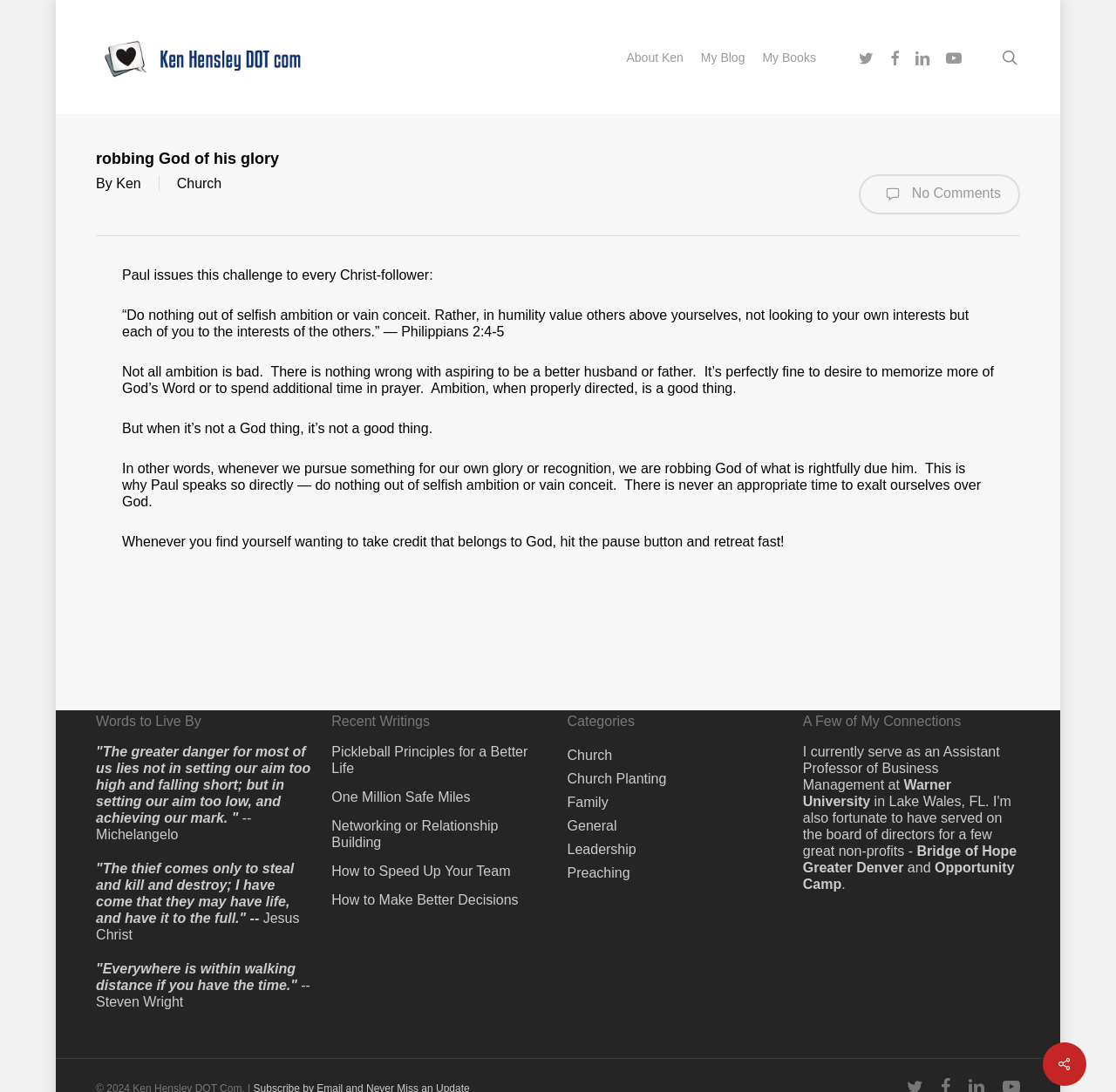Please answer the following question using a single word or phrase: 
How many social media links are there?

4